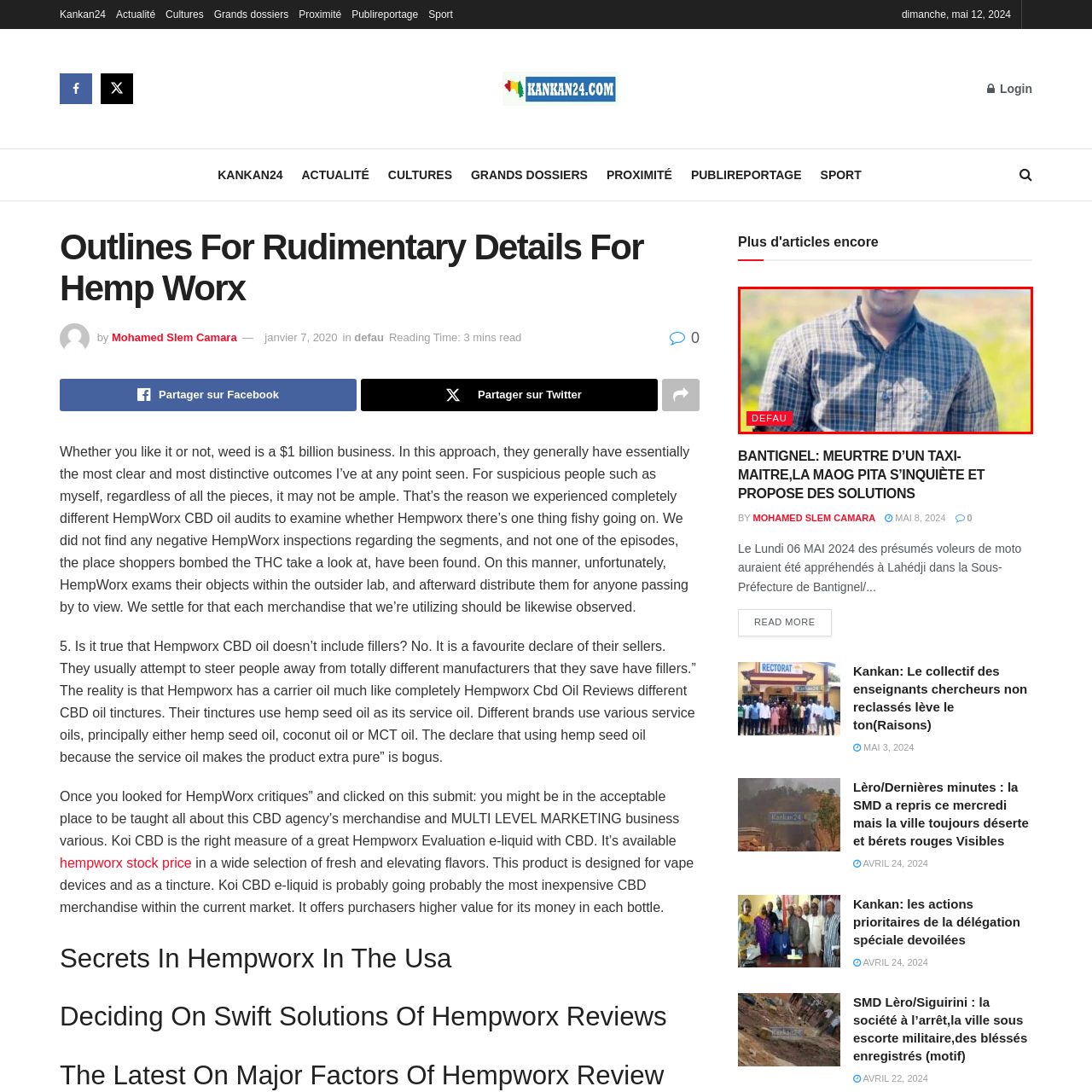What is displayed in the lower left corner?
Look at the image highlighted within the red bounding box and provide a detailed answer to the question.

The word 'DEFAU' is prominently displayed in the lower left corner of the image, possibly indicating a label or identification related to the content or the individual.